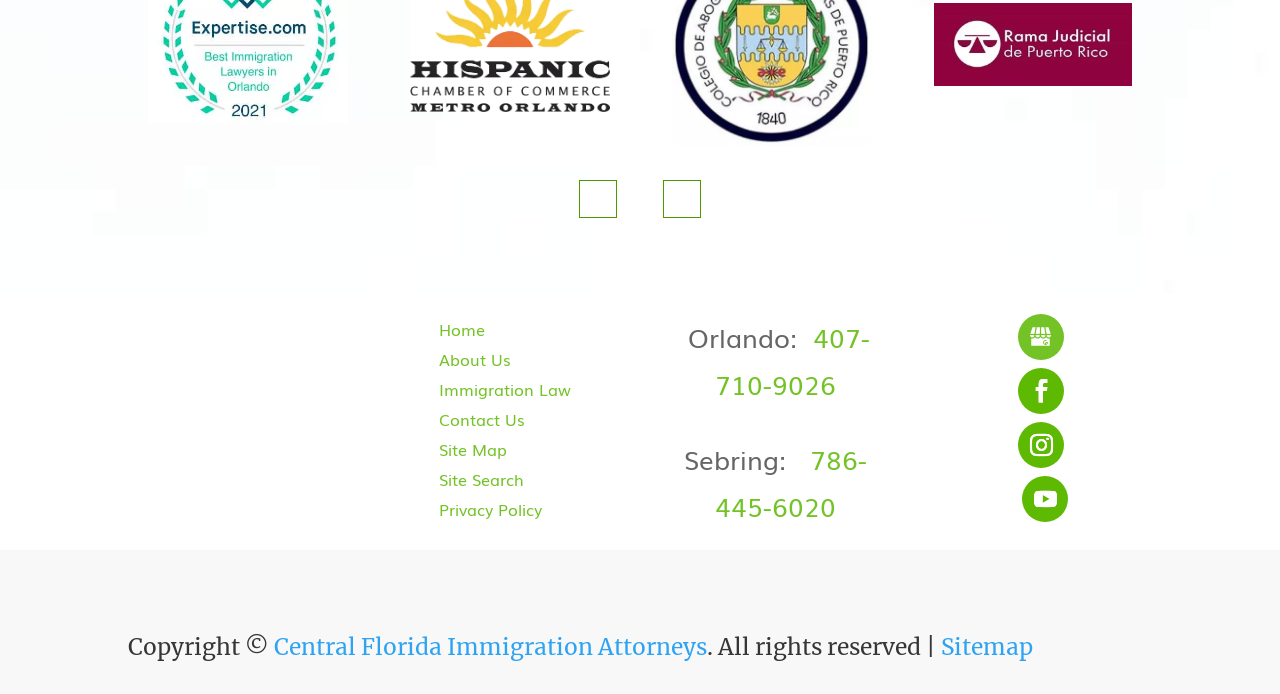Analyze the image and deliver a detailed answer to the question: How many social media links are there?

I counted the number of social media links, which are 'Seguir en google-plus', '', '', and ''.